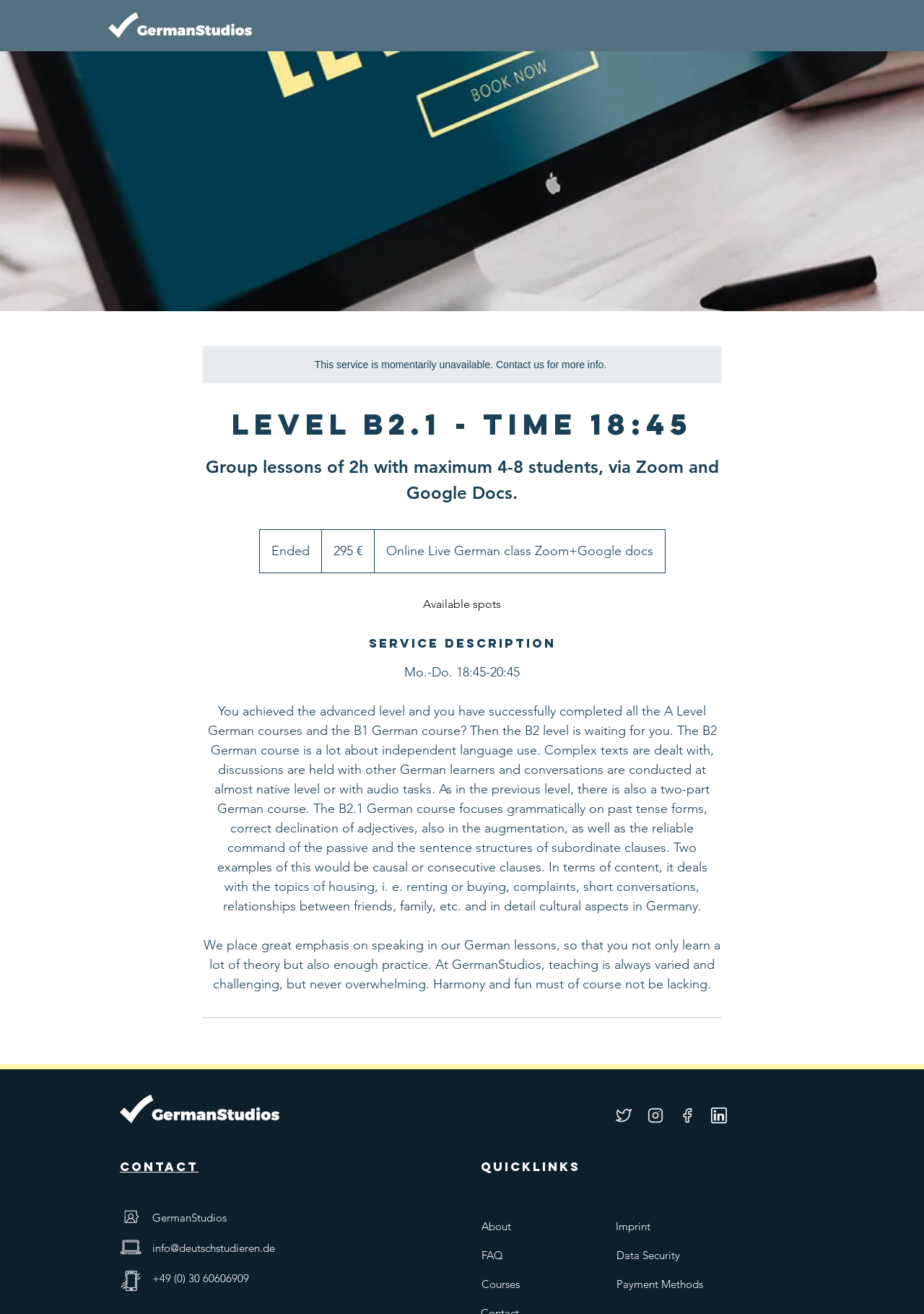Could you identify the text that serves as the heading for this webpage?

Level B2.1 - Time 18:45